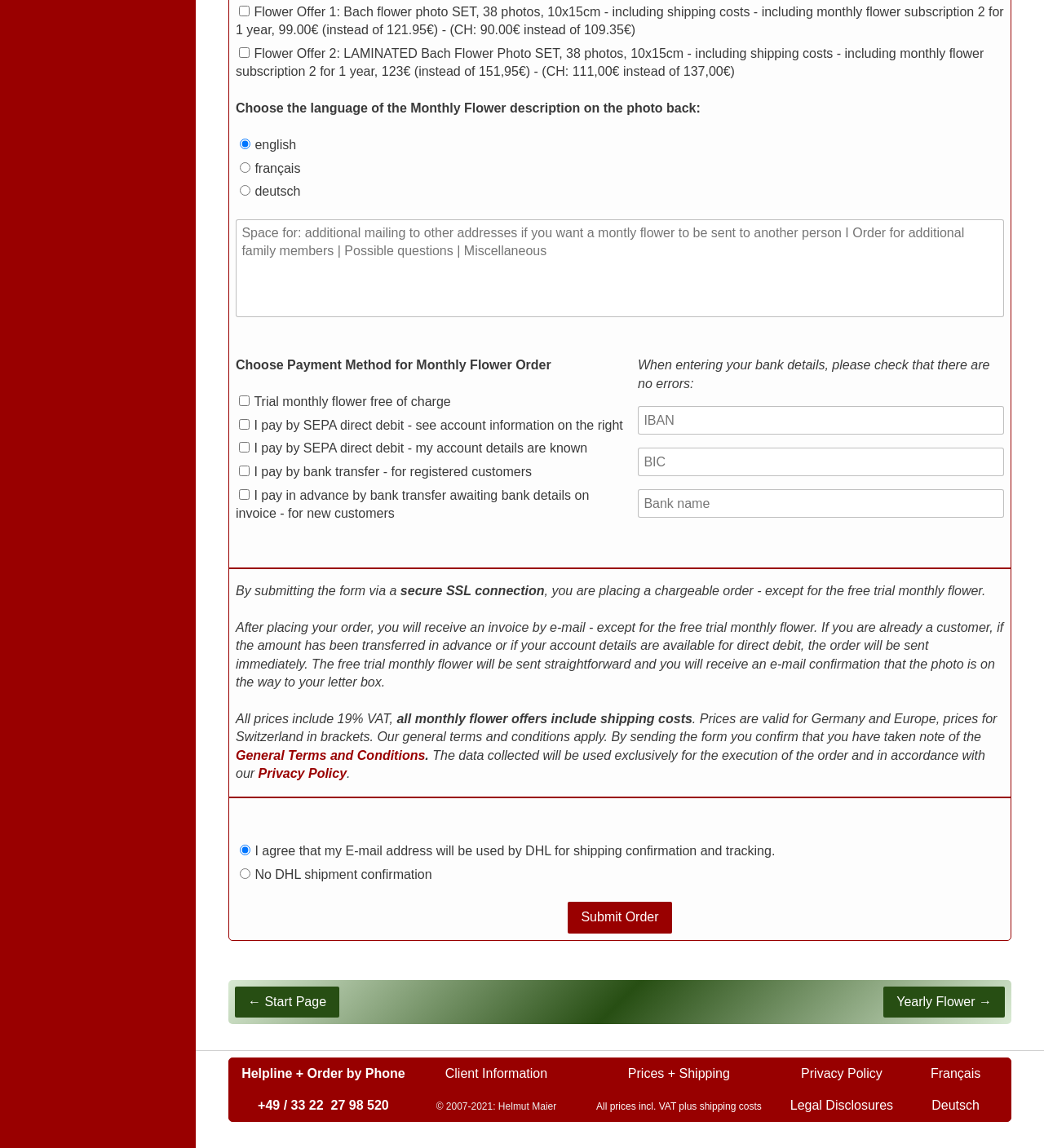Pinpoint the bounding box coordinates for the area that should be clicked to perform the following instruction: "Choose the language of the monthly flower description".

[0.226, 0.088, 0.671, 0.1]